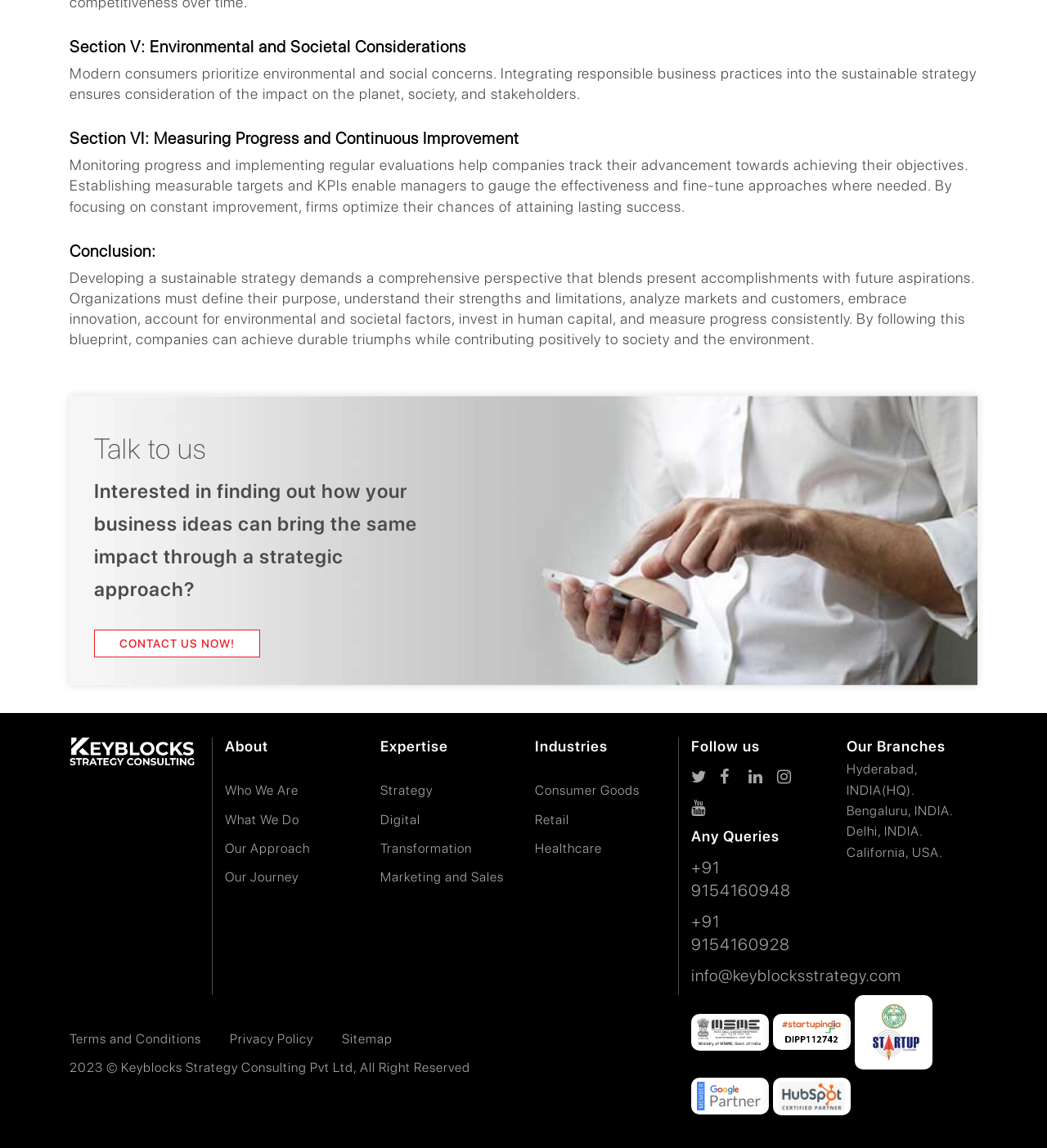Please specify the bounding box coordinates for the clickable region that will help you carry out the instruction: "Read about Section V: Environmental and Societal Considerations".

[0.066, 0.032, 0.934, 0.049]